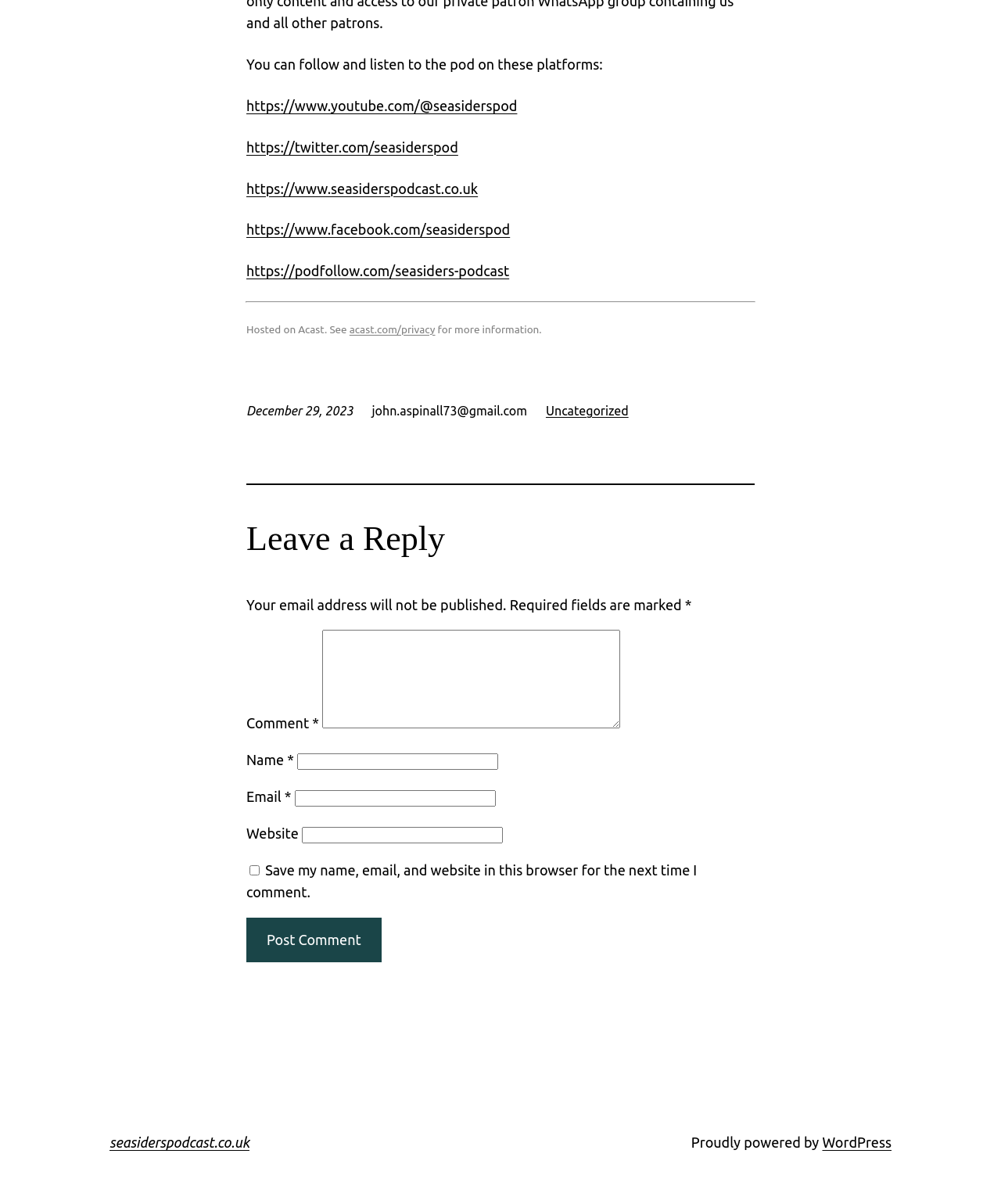Please specify the bounding box coordinates of the clickable region to carry out the following instruction: "Enter your name". The coordinates should be four float numbers between 0 and 1, in the format [left, top, right, bottom].

[0.297, 0.626, 0.498, 0.64]